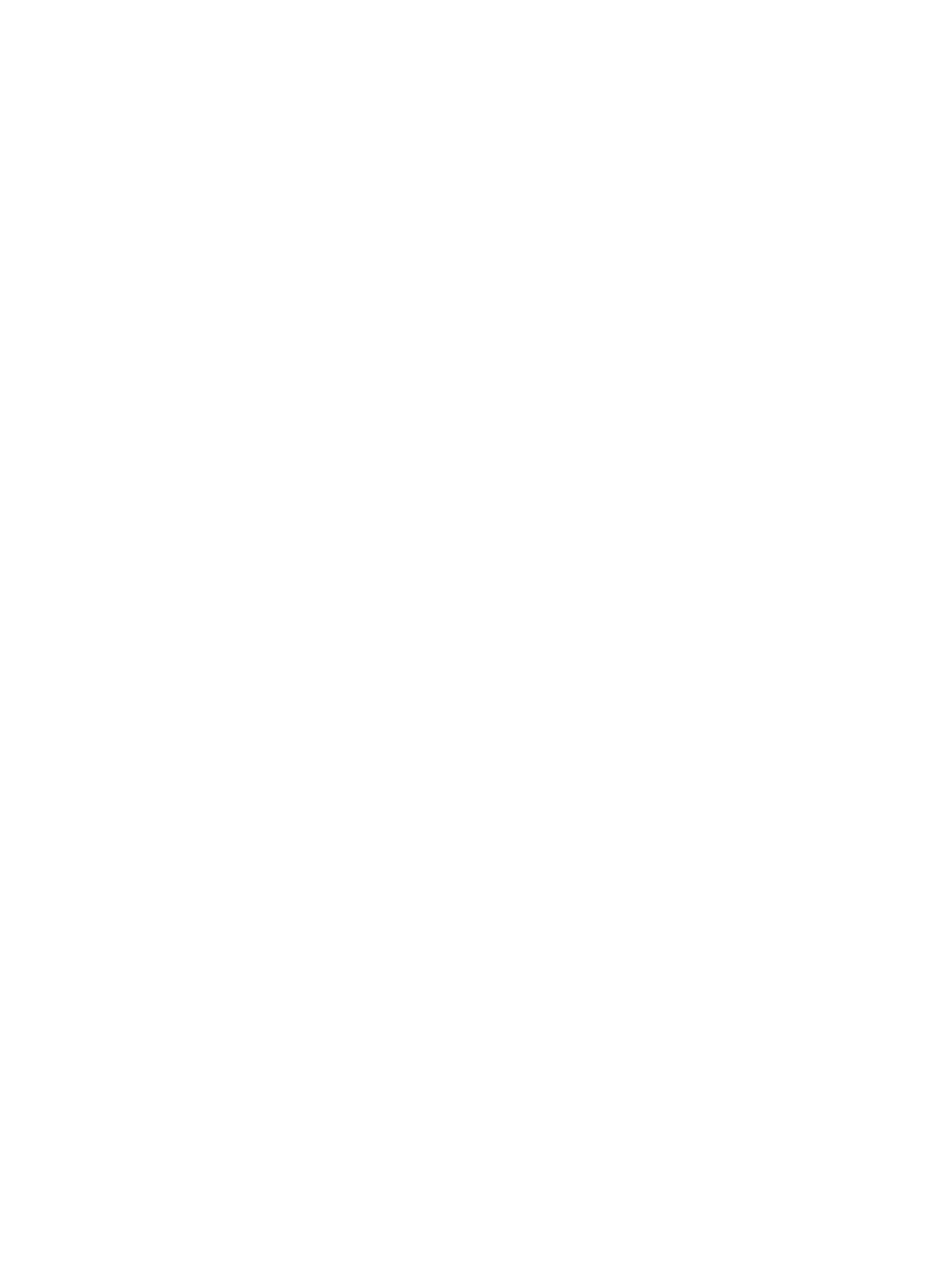Based on the image, please elaborate on the answer to the following question:
What is the last step in making the Cacao Turmeric Latte?

I looked at the directions for making the Cacao Turmeric Latte and saw that the last step is to 'Enjoy!' the drink after pouring it into a mug and garnishing with Ceylon Cinnamon.